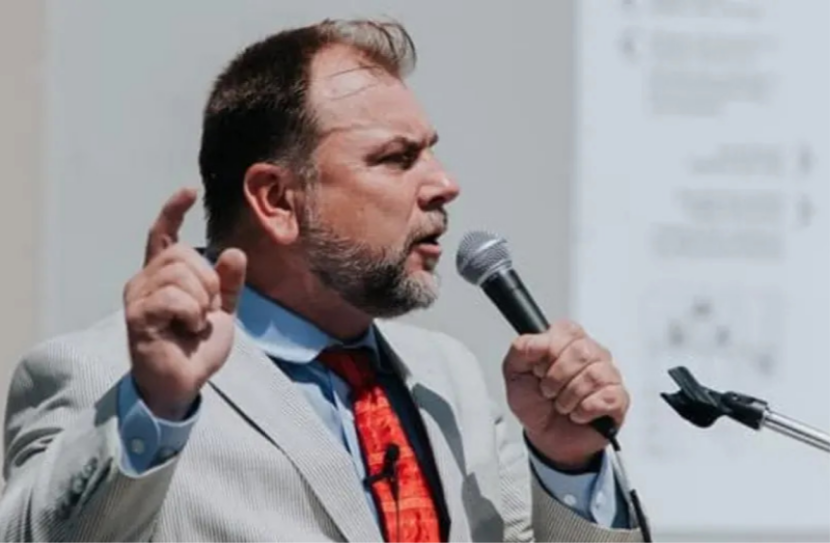Provide a comprehensive description of the image.

In this striking image, a passionate speaker is caught mid-sentence, addressing an audience with fervor. He wears a light-colored suit, complemented by a vibrant red tie that adds to the intensity of his presentation. The man's expressive gestures, including a raised hand and an assertive demeanor, indicate he is advocating for a significant cause. In the background, there appears to be a poster or display, potentially related to his message, though details are not discernible. This moment encapsulates the fervent spirit of public speaking, highlighting the speaker’s determination and engagement with the audience. The context suggests that he may be addressing a serious issue, as indicated by the related article titled "Canadian preacher facing final COVID trial: 'Bizarre,’” which discusses his ongoing legal challenges stemming from actions taken during the pandemic.